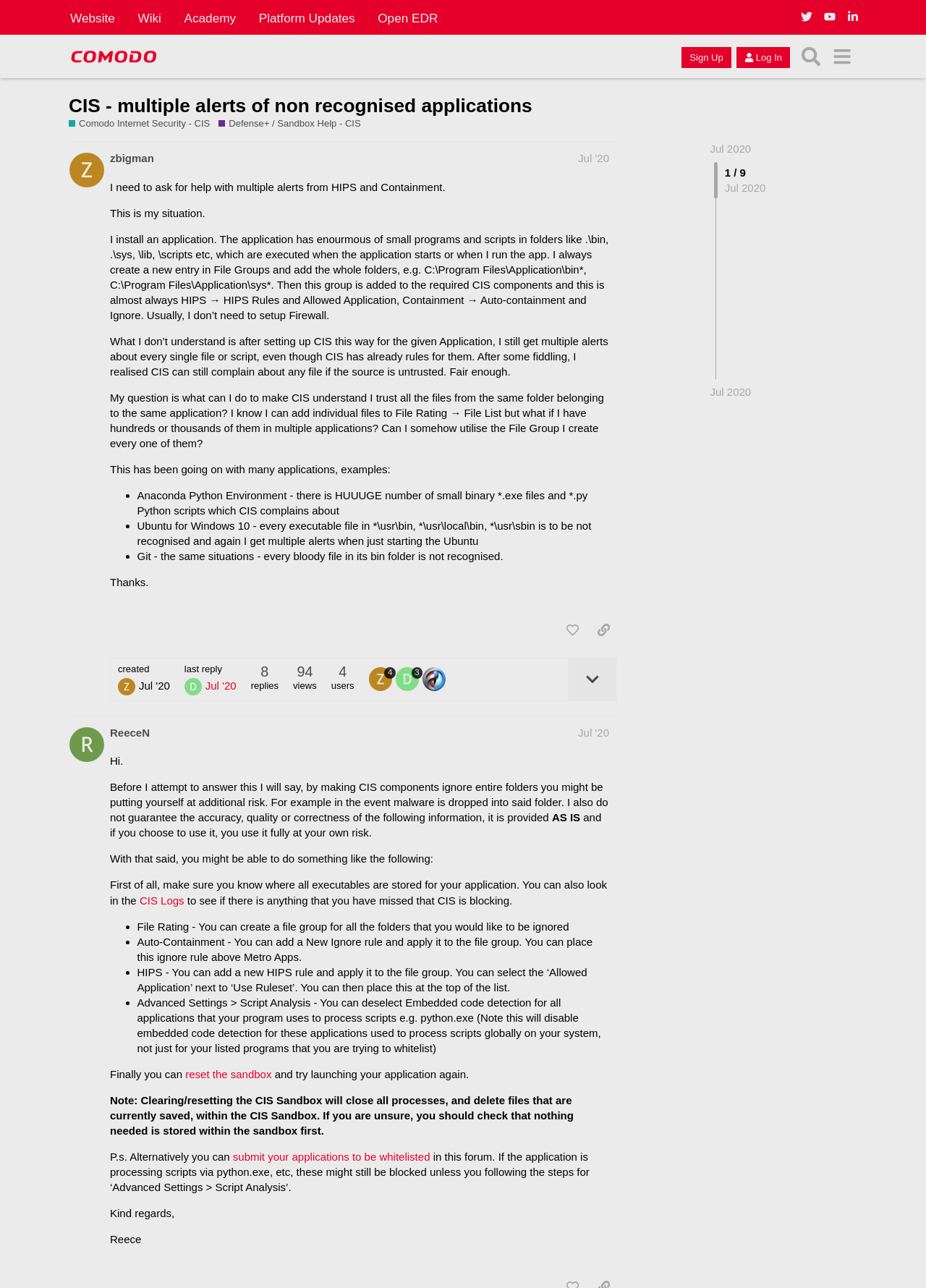Provide the bounding box for the UI element matching this description: "Comodo Internet Security - CIS".

[0.074, 0.091, 0.227, 0.101]